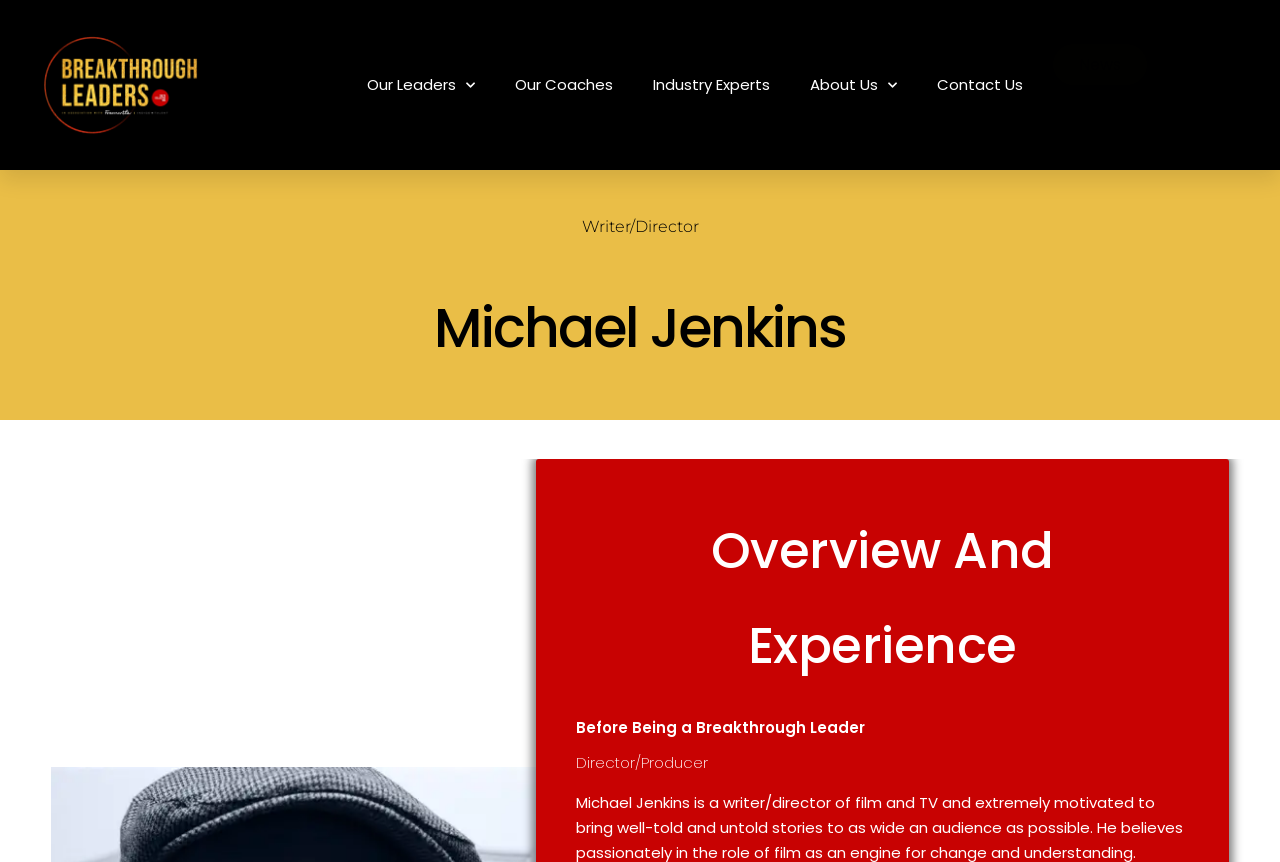Provide the bounding box coordinates of the UI element this sentence describes: "Contact Us".

[0.716, 0.072, 0.814, 0.125]